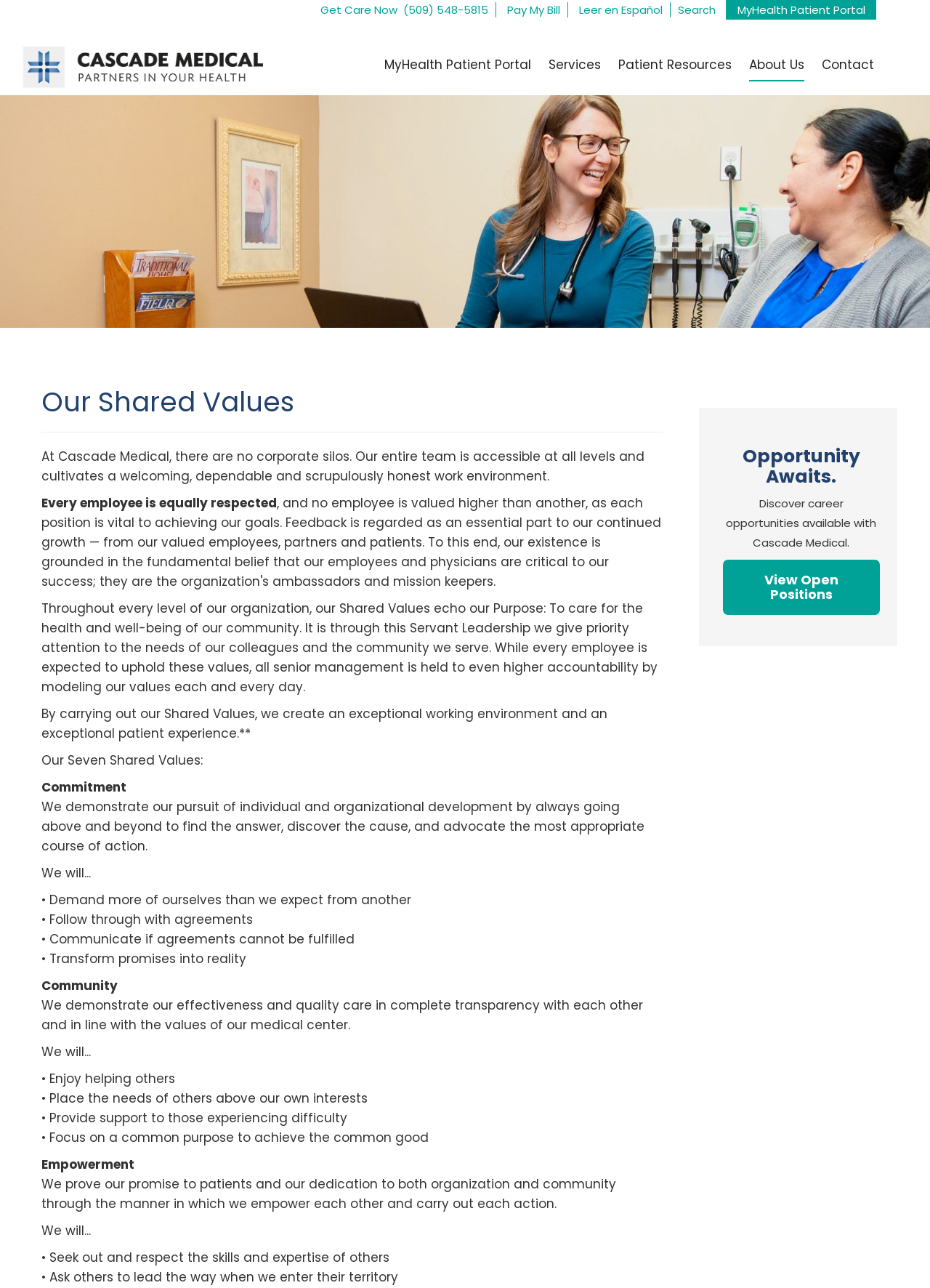Locate the bounding box coordinates of the area where you should click to accomplish the instruction: "View open positions".

[0.777, 0.435, 0.946, 0.477]